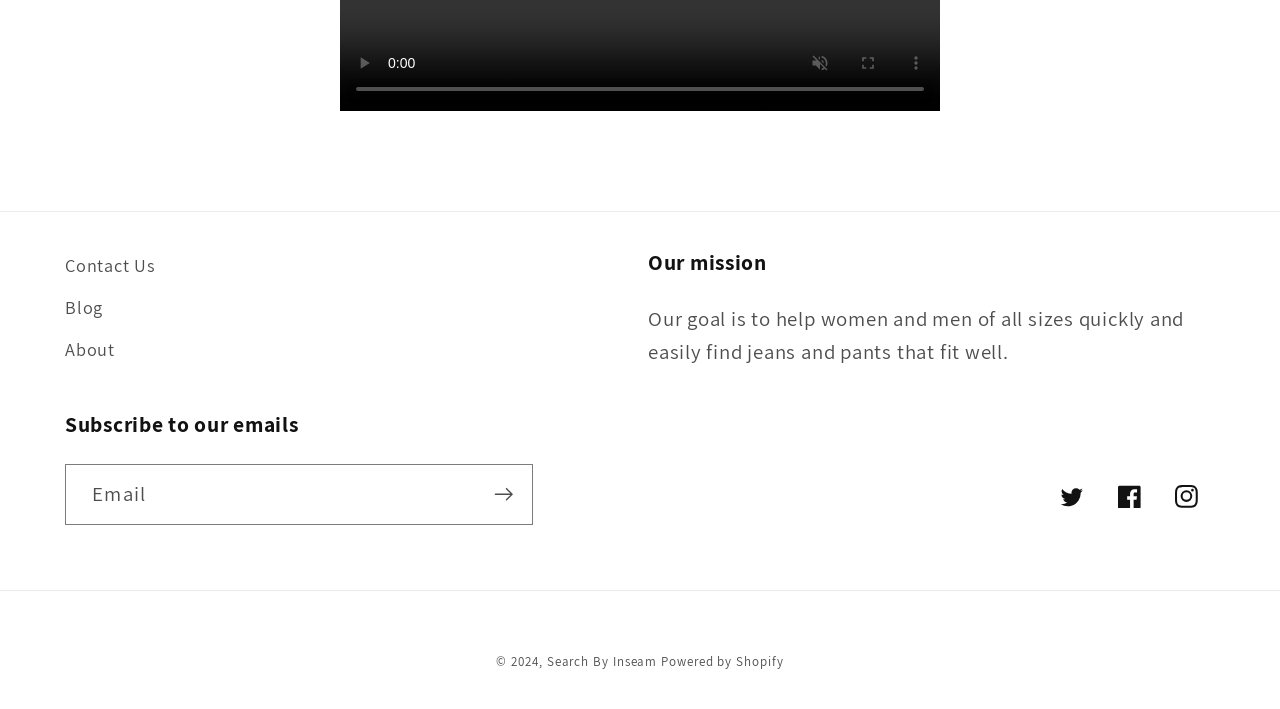Please specify the bounding box coordinates of the clickable section necessary to execute the following command: "search by inseam".

[0.427, 0.922, 0.513, 0.945]